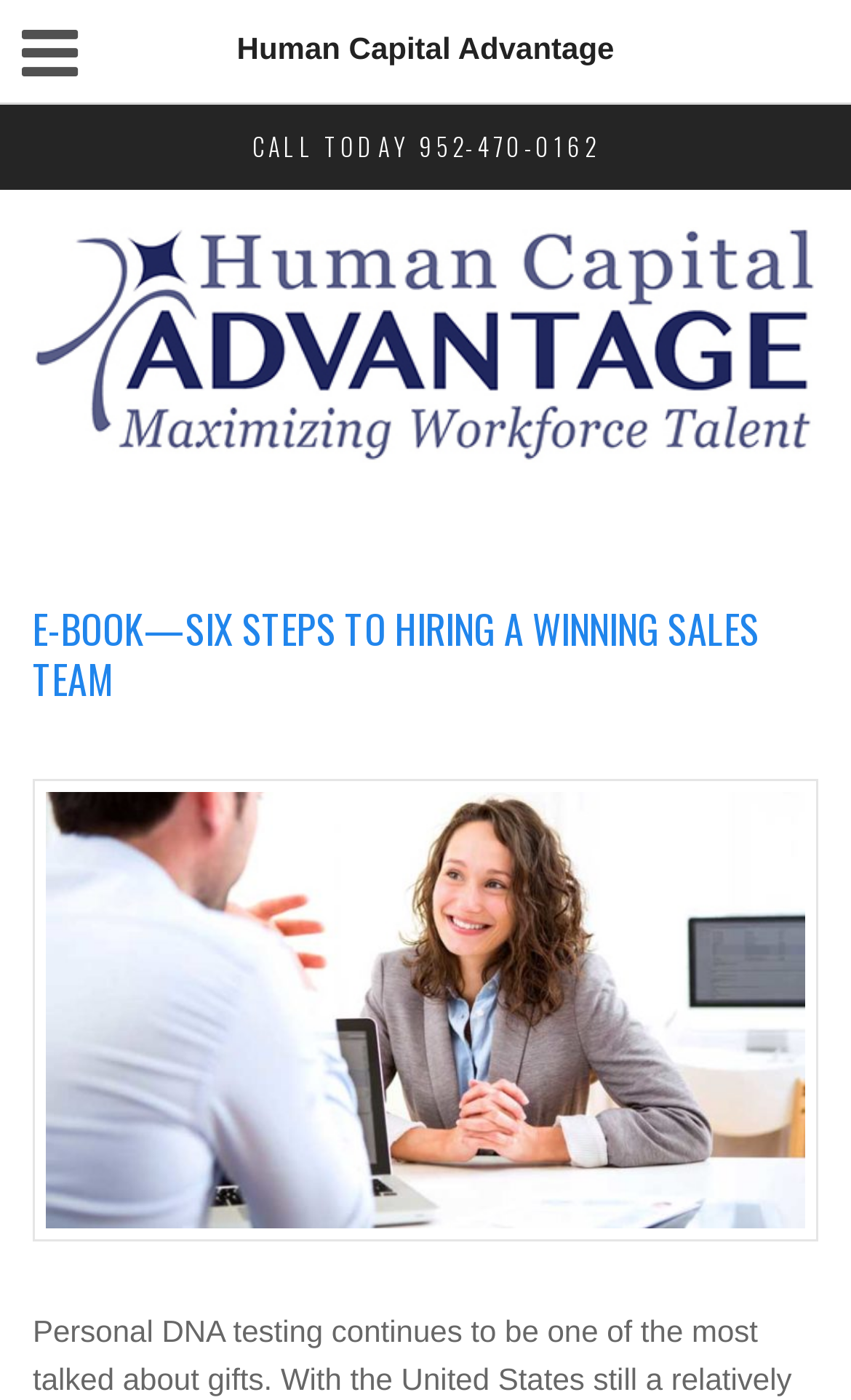Can you give a comprehensive explanation to the question given the content of the image?
What is the phone number to call?

The phone number can be found in the static text element 'CALL TODAY 952-470-0162' which is located at the top of the webpage, indicating that it is a contact number for the Human Capital Advantage.